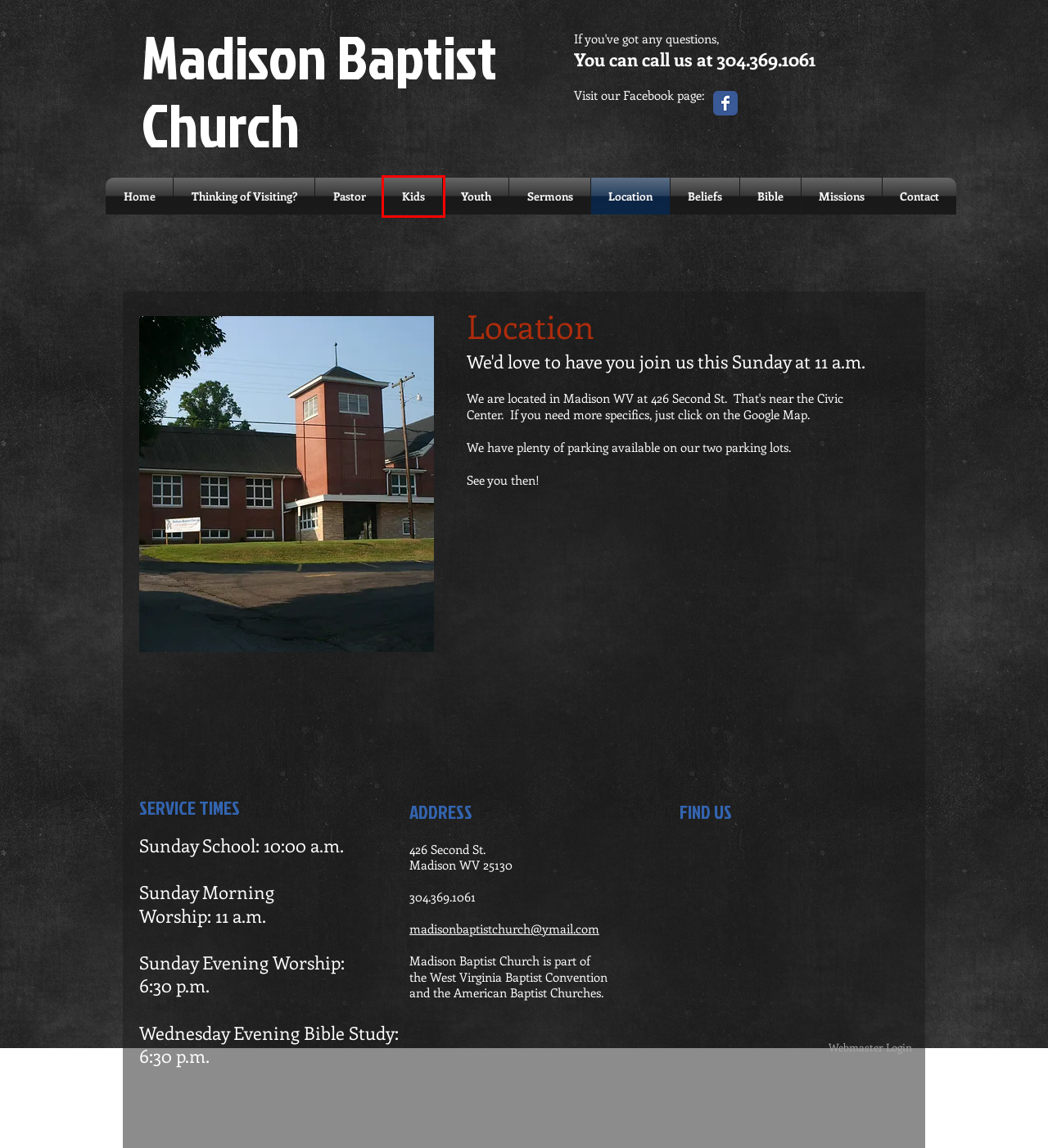Examine the screenshot of a webpage with a red rectangle bounding box. Select the most accurate webpage description that matches the new webpage after clicking the element within the bounding box. Here are the candidates:
A. Kids  | madisonbaptist
B. Youth | madisonbaptist
C. Bible | madisonbaptist
D. Thinking of Visiting? | madisonbaptist
E. Contact | madisonbaptist
F. Sermons | madisonbaptist
G. Log In to Your Wix Account - Wix.com
H. Pastor | madisonbaptist

A